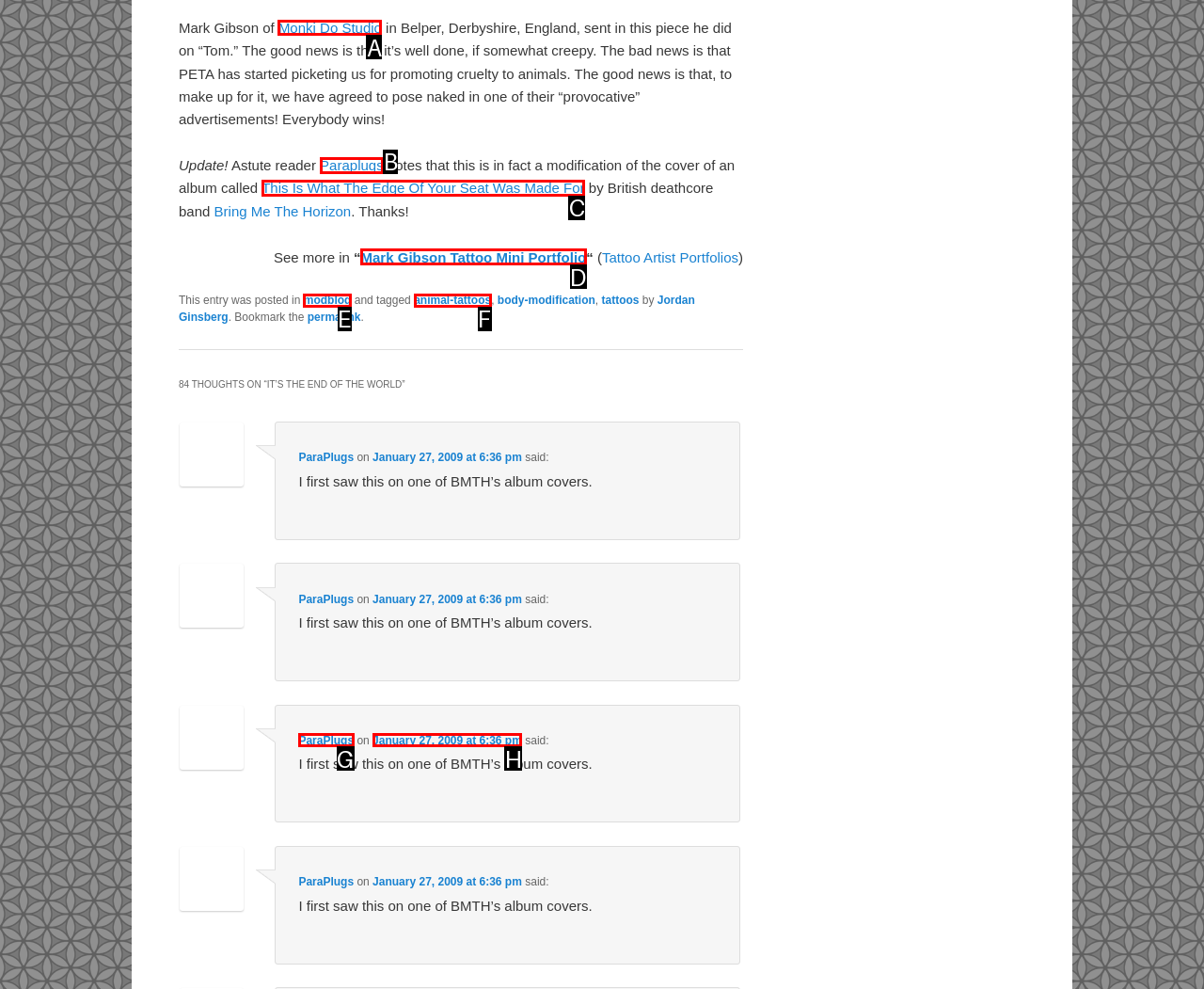Please identify the correct UI element to click for the task: Click on the link to Monki Do Studio Respond with the letter of the appropriate option.

A